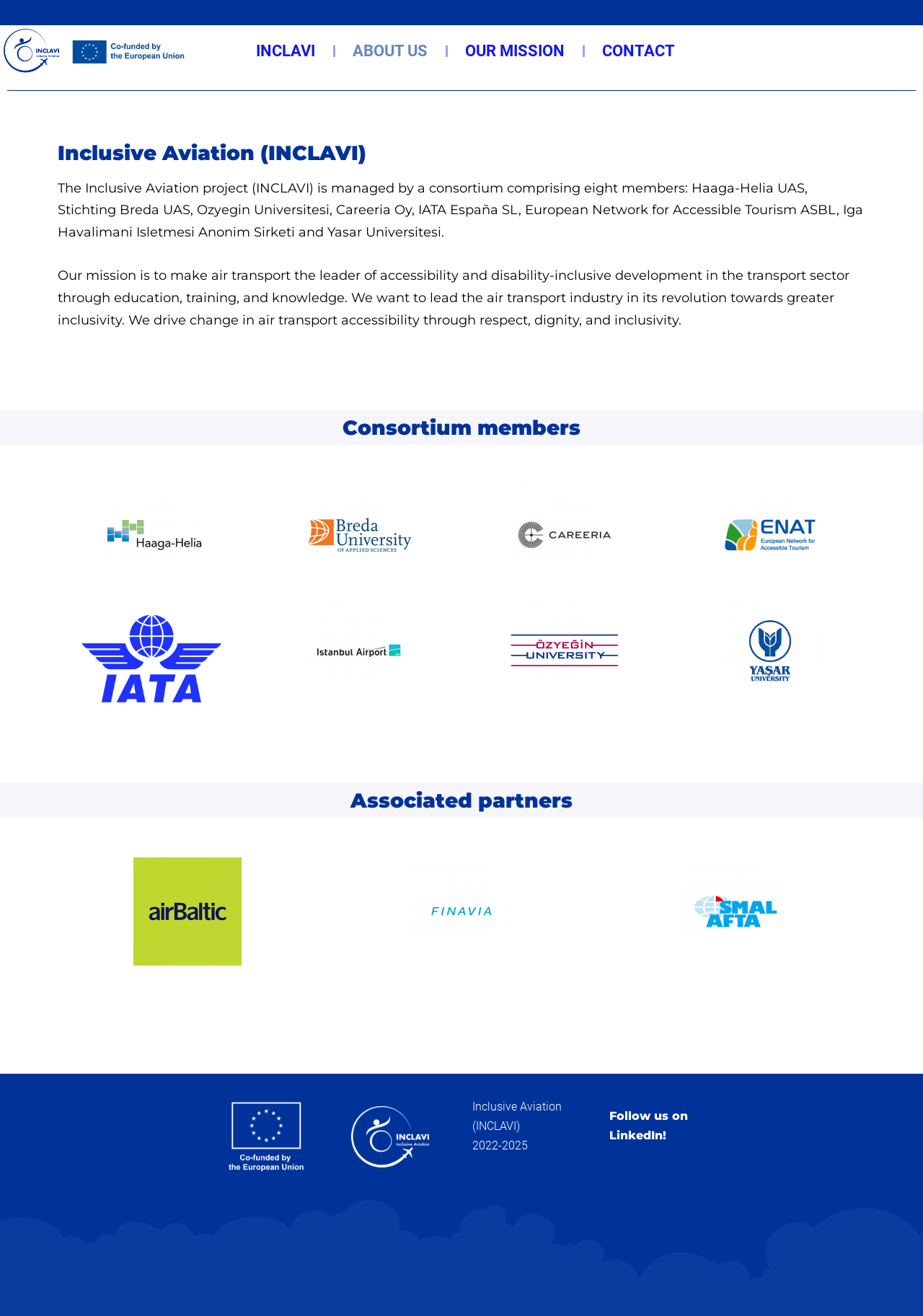Predict the bounding box of the UI element based on the description: "alt="Careeria logo, finland"". The coordinates should be four float numbers between 0 and 1, formatted as [left, top, right, bottom].

[0.553, 0.366, 0.67, 0.448]